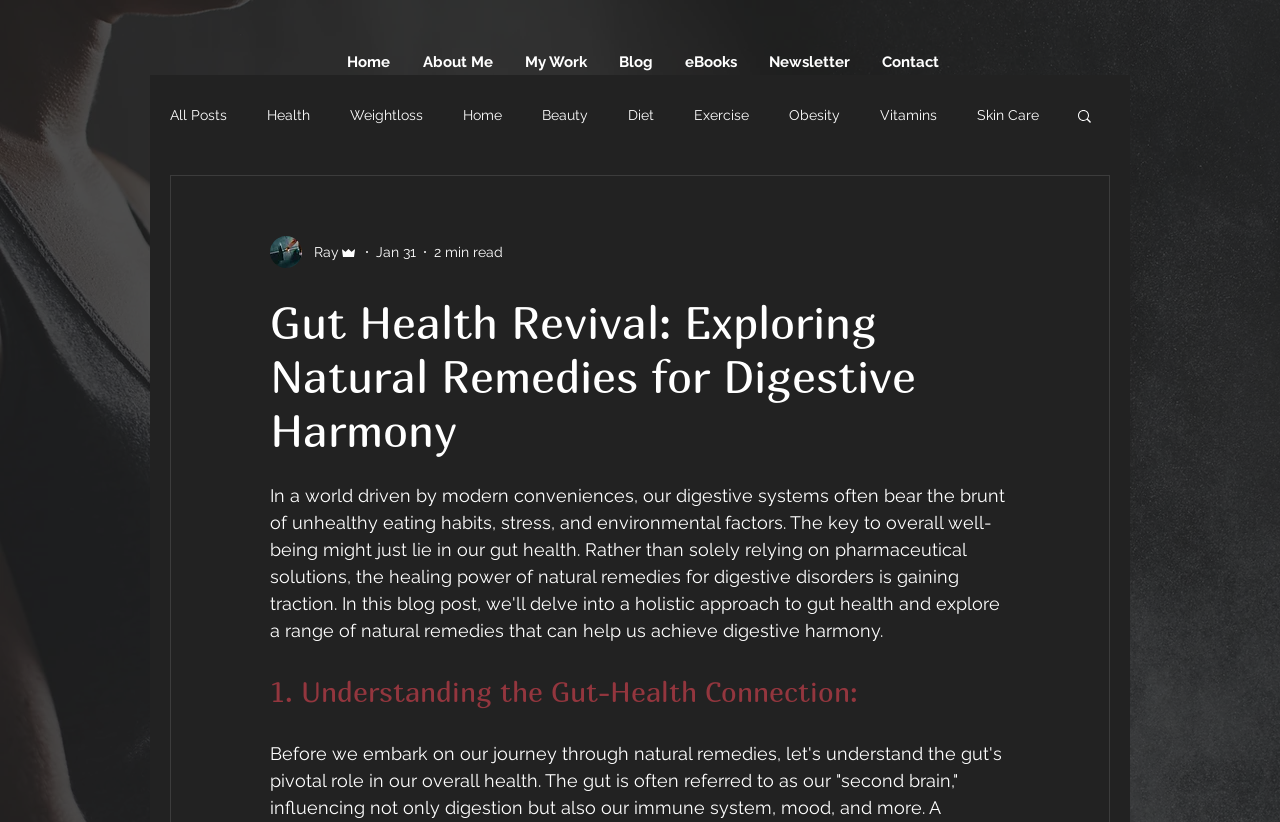Locate the bounding box coordinates of the element's region that should be clicked to carry out the following instruction: "Visit the 'Home' page". The coordinates need to be four float numbers between 0 and 1, i.e., [left, top, right, bottom].

[0.258, 0.055, 0.317, 0.097]